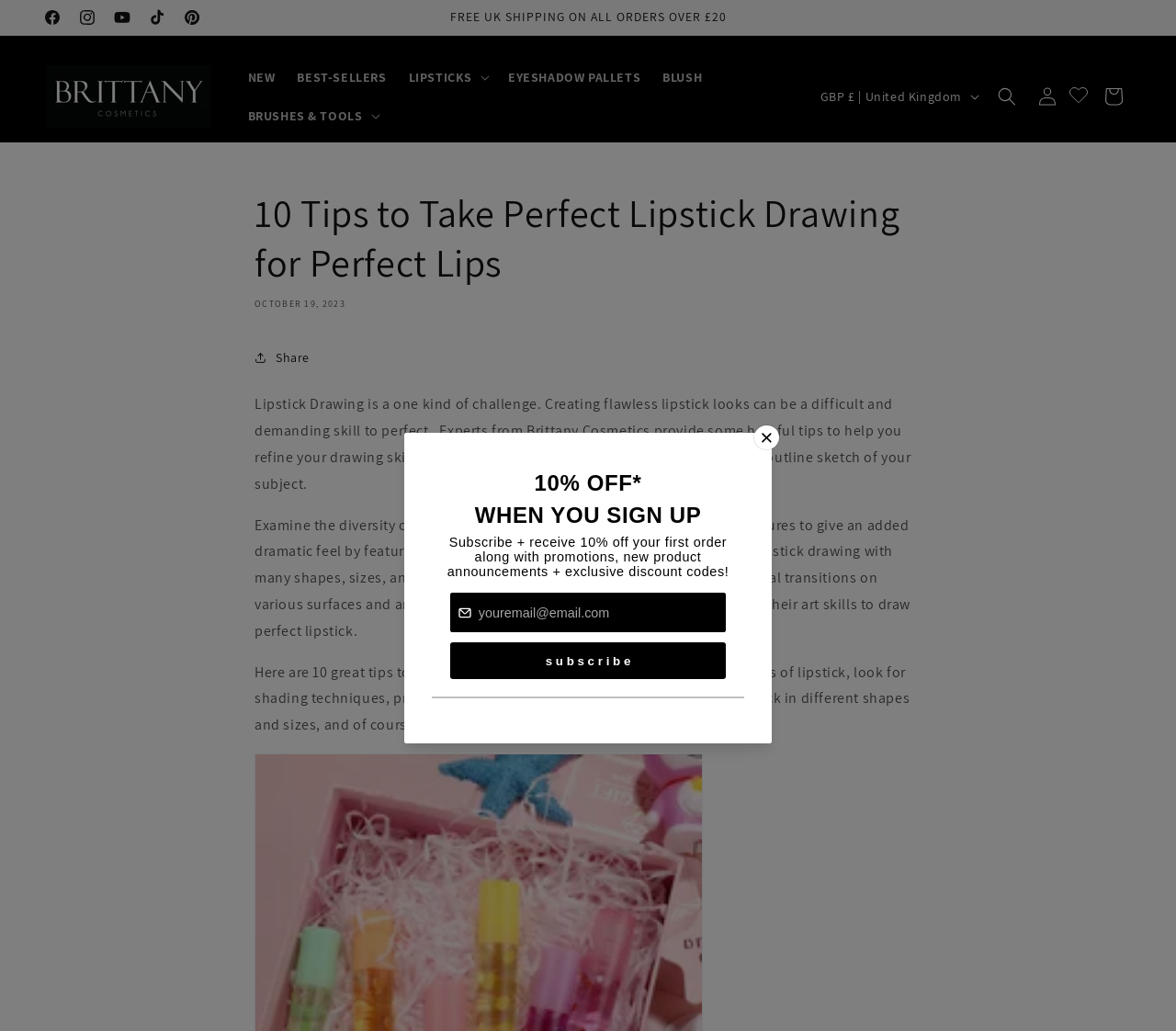Explain the features and main sections of the webpage comprehensively.

This webpage is about lipstick drawing and makeup tips from Brittany Cosmetics. At the top, there are five social media links (Facebook, Instagram, YouTube, TikTok, and Pinterest) aligned horizontally, followed by an announcement region with a free UK shipping offer on all orders over £20. 

Below the announcement, there is a logo of Brittany Cosmetics with a link to the brand's website. Next to the logo, there are several navigation links, including "NEW", "BEST-SELLERS", "LIPSTICKS", "EYESHADOW PALLETS", and "BLUSH". 

On the right side of the navigation links, there is a country/region selection dropdown menu with the current selection being GBP £ | United Kingdom. A search button and a login link are located next to the country selection. 

The main content of the webpage starts with a heading "10 Tips to Take Perfect Lipstick Drawing for Perfect Lips" followed by the date "OCTOBER 19, 2023". The article provides tips and guidance on how to create flawless lipstick looks, including examining the diversity of lipstick colors, experimenting with different textures, and practicing with various shapes and sizes of lipstick. 

There are three paragraphs of text that provide detailed advice on lipstick drawing, including creating a basic outline sketch, studying different types of lipstick, and practicing with a variety of textures. 

On the right side of the article, there is an image, and below it, a promotional offer of 10% off when signing up for the newsletter. The offer includes a heading, a brief description, a text box to enter an email address, and a subscribe button.